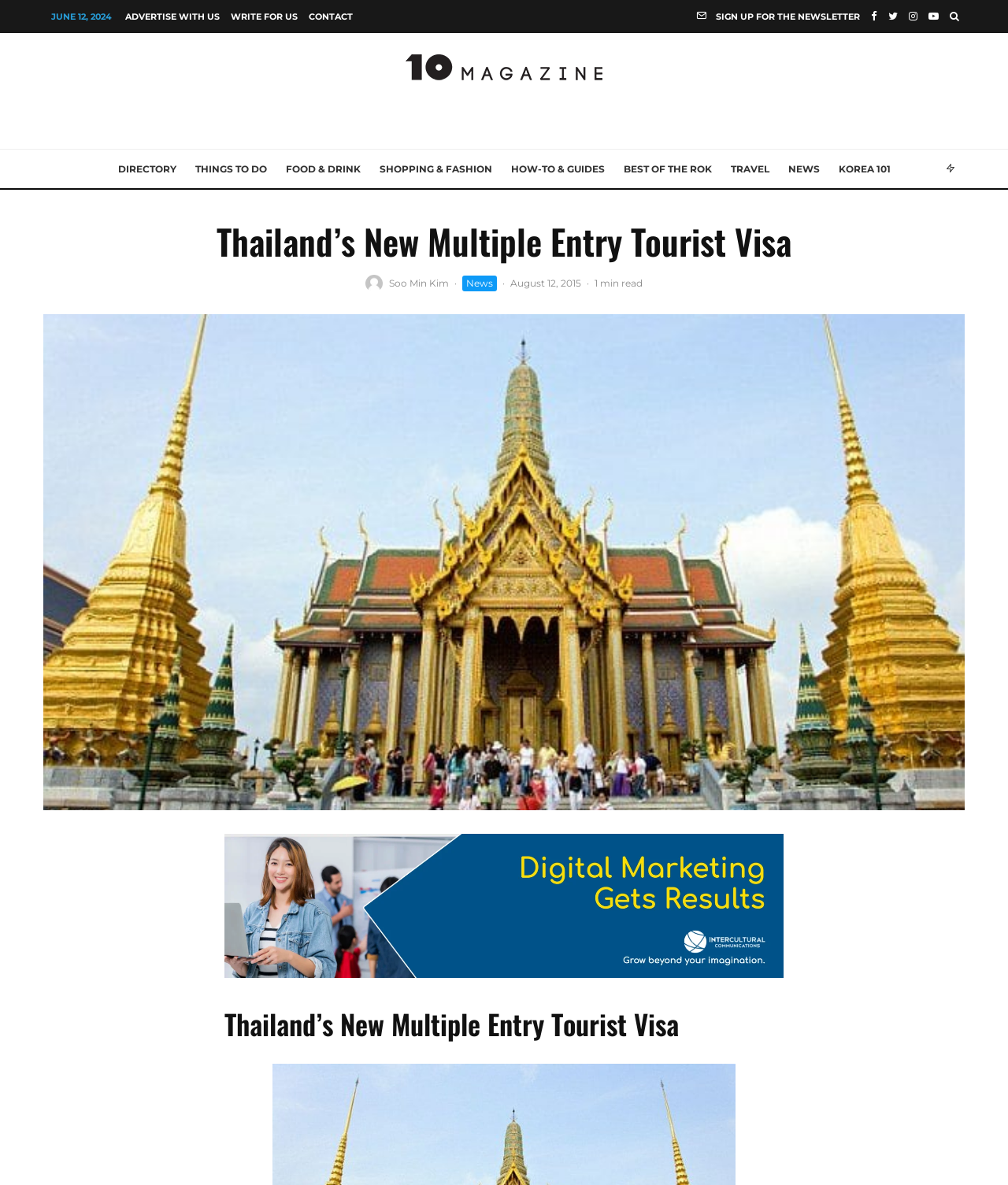Show me the bounding box coordinates of the clickable region to achieve the task as per the instruction: "Follow on Facebook".

[0.859, 0.003, 0.876, 0.025]